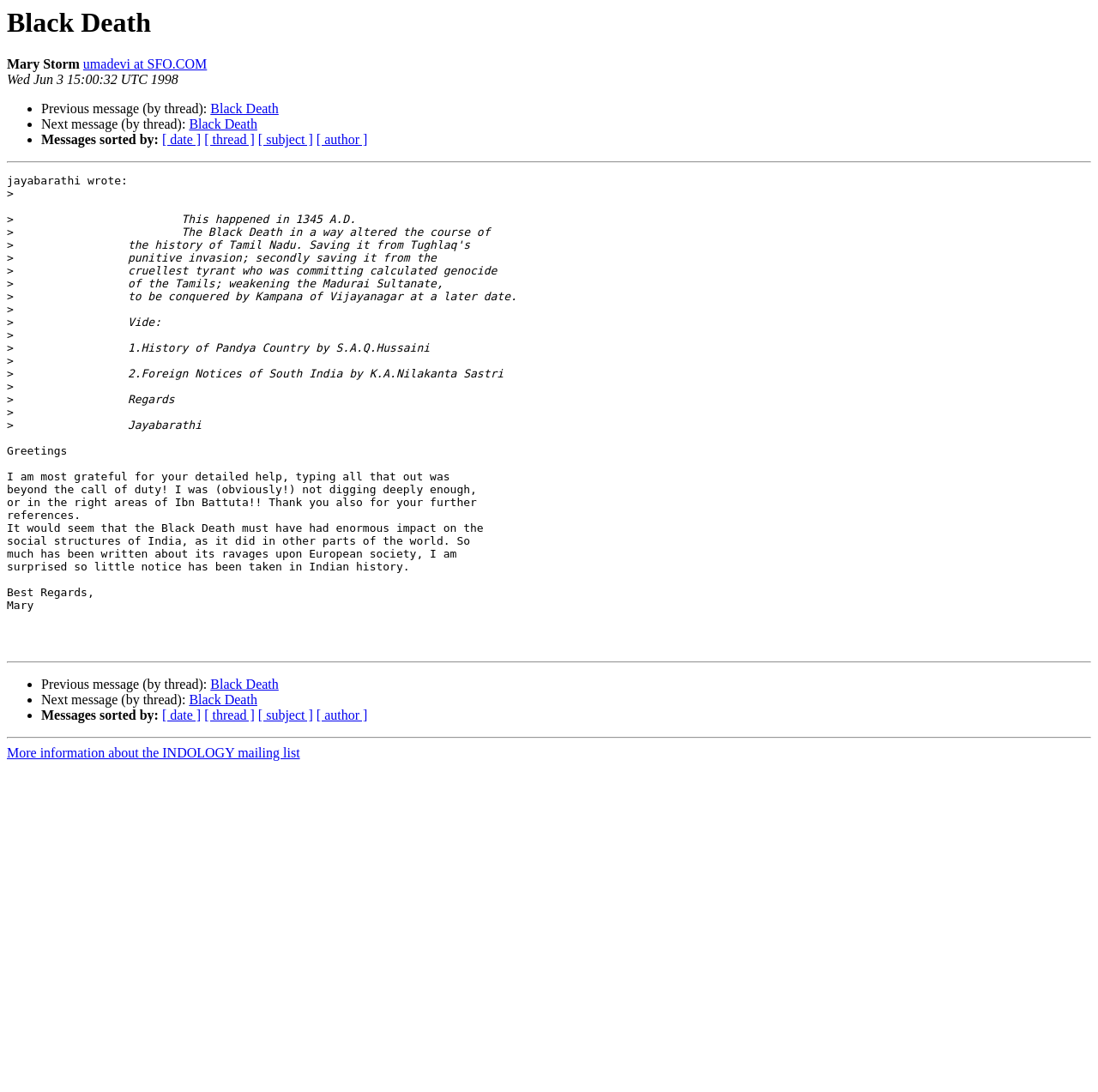Determine the bounding box of the UI element mentioned here: "Unser Versprechen.". The coordinates must be in the format [left, top, right, bottom] with values ranging from 0 to 1.

None